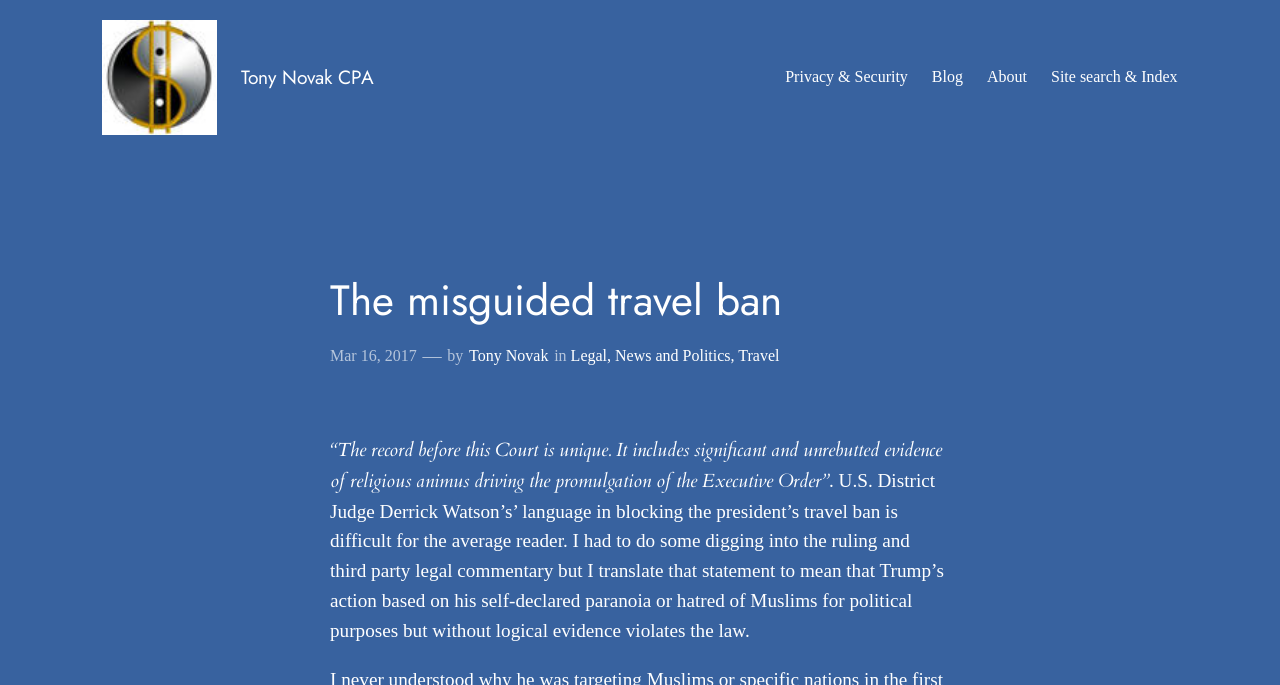Determine the bounding box coordinates of the clickable region to carry out the instruction: "Access July 2023".

None